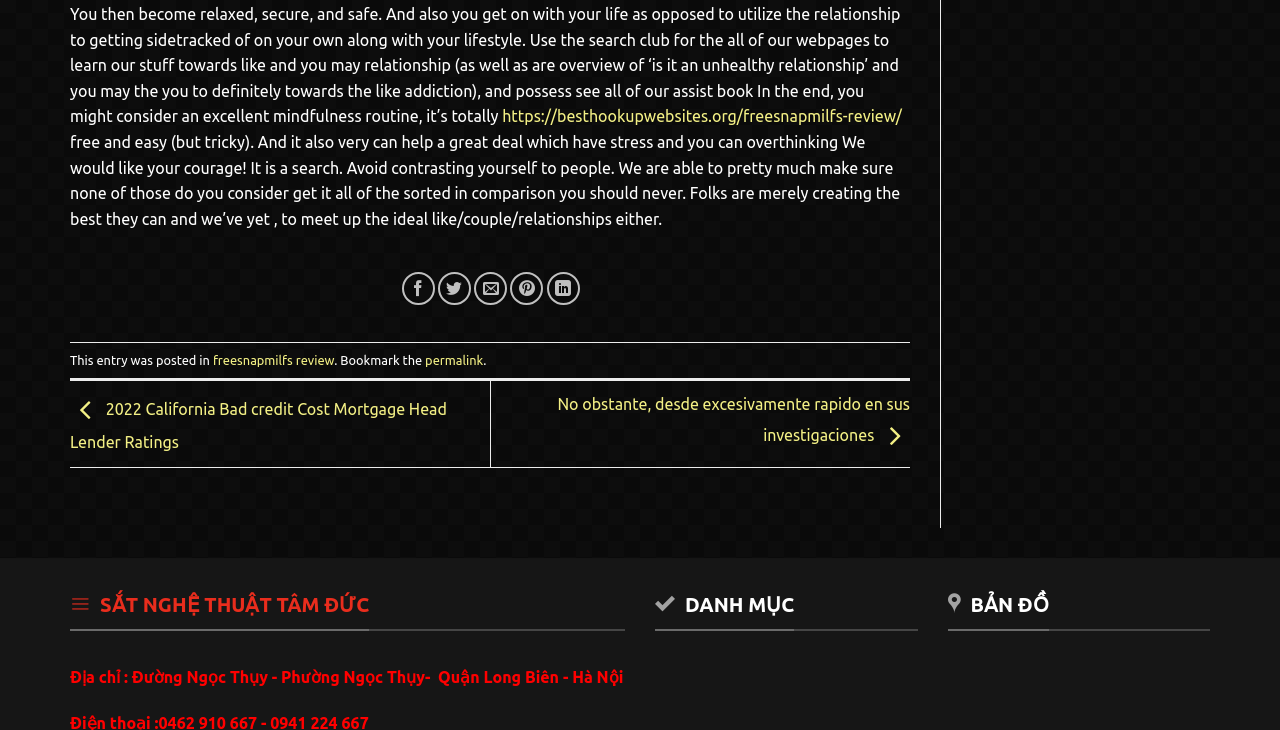Locate the bounding box of the UI element described in the following text: "https://besthookupwebsites.org/freesnapmilfs-review/".

[0.392, 0.147, 0.705, 0.172]